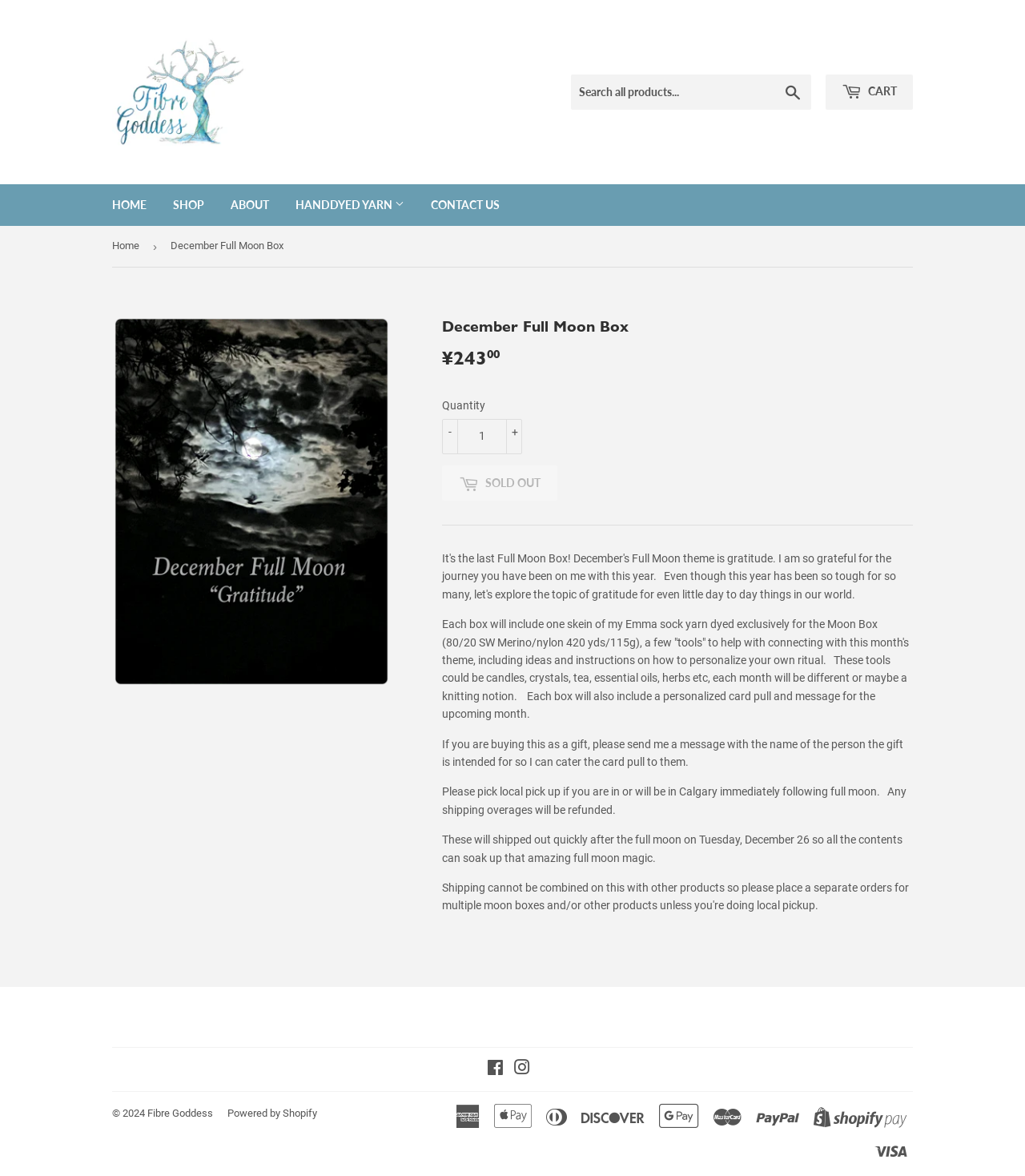Locate the primary headline on the webpage and provide its text.

December Full Moon Box